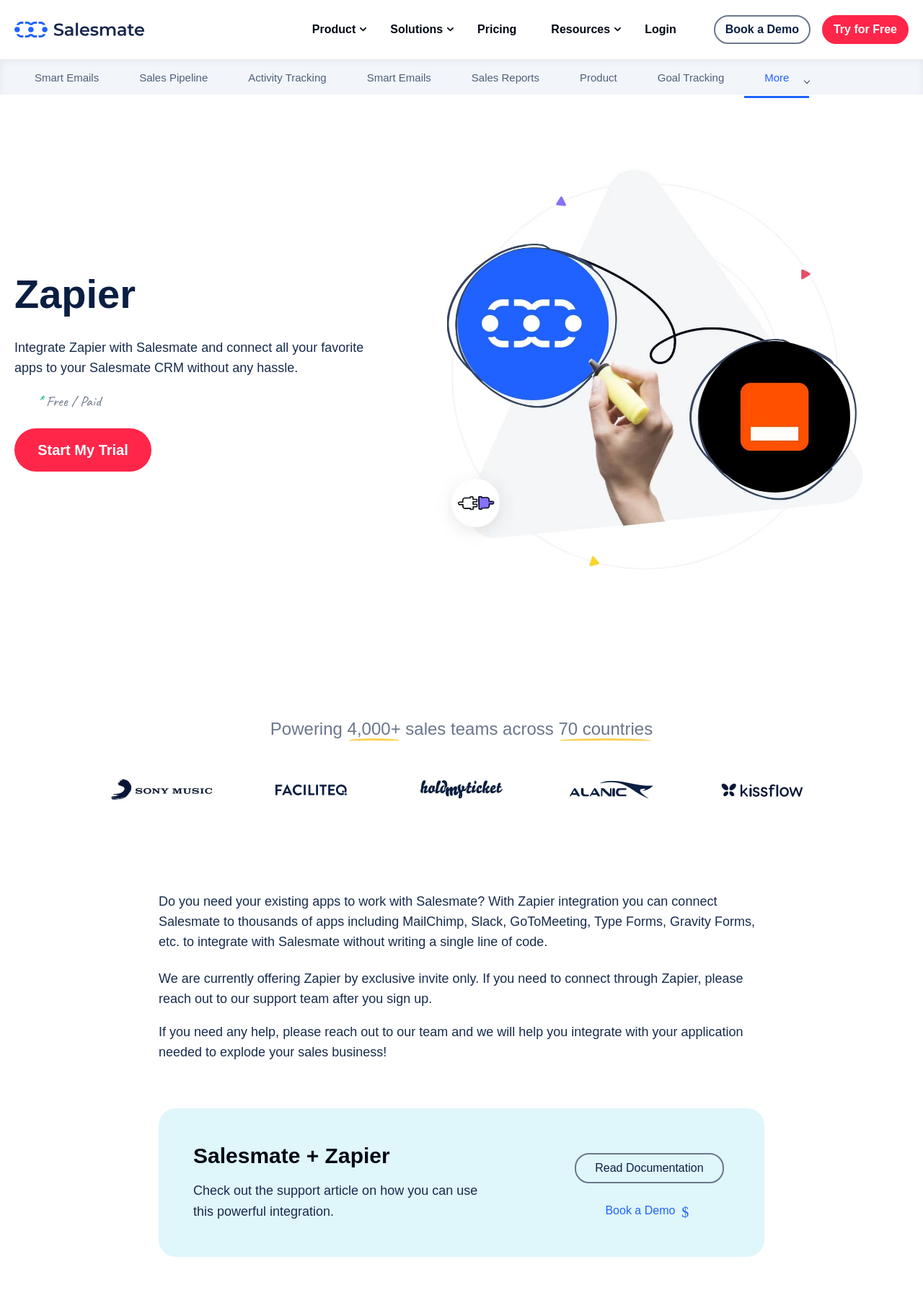Given the element description alt="salesmate", identify the bounding box coordinates for the UI element on the webpage screenshot. The format should be (top-left x, top-left y, bottom-right x, bottom-right y), with values between 0 and 1.

[0.016, 0.016, 0.156, 0.027]